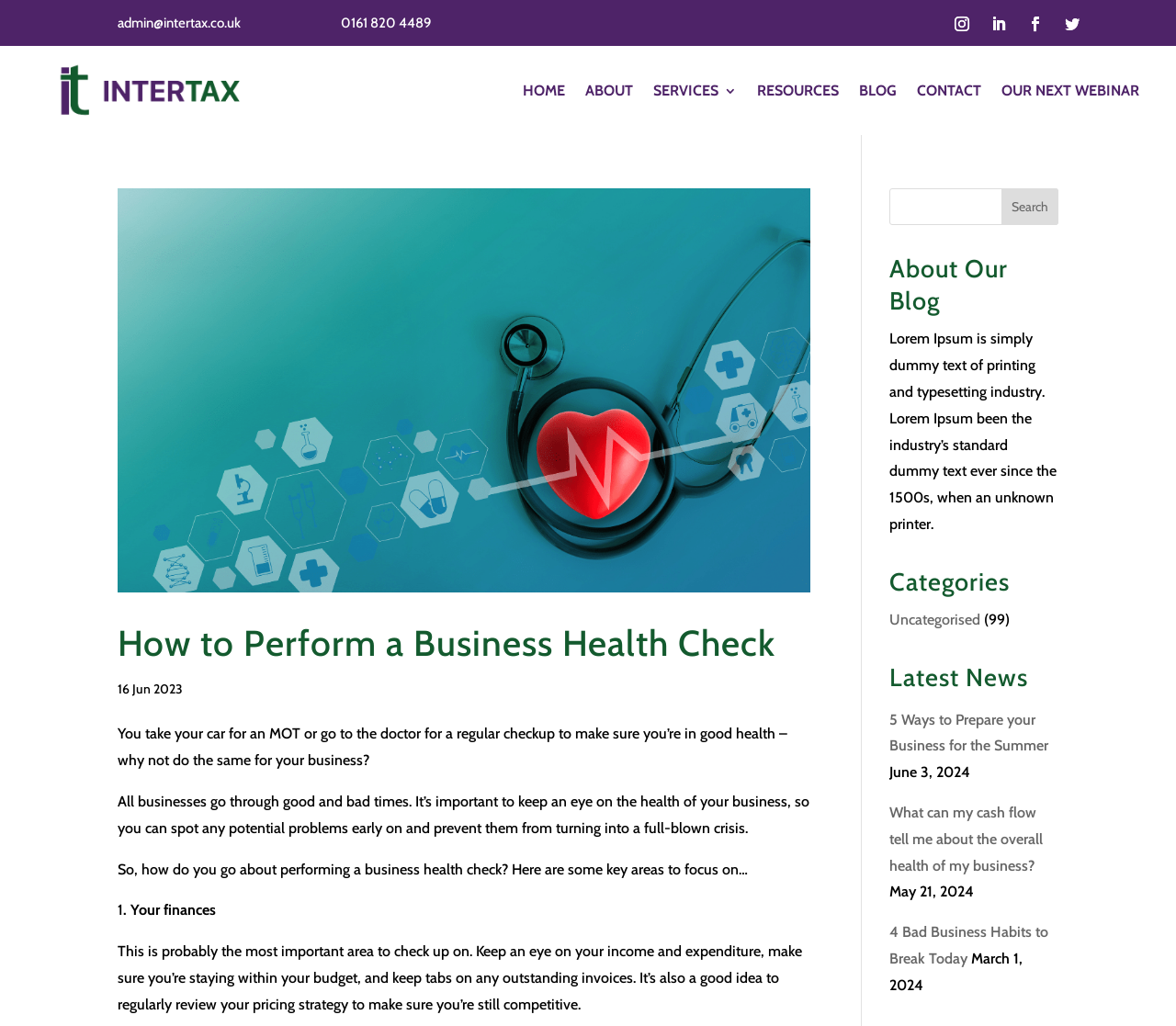Respond to the following question using a concise word or phrase: 
What is the purpose of the search bar?

To search the blog